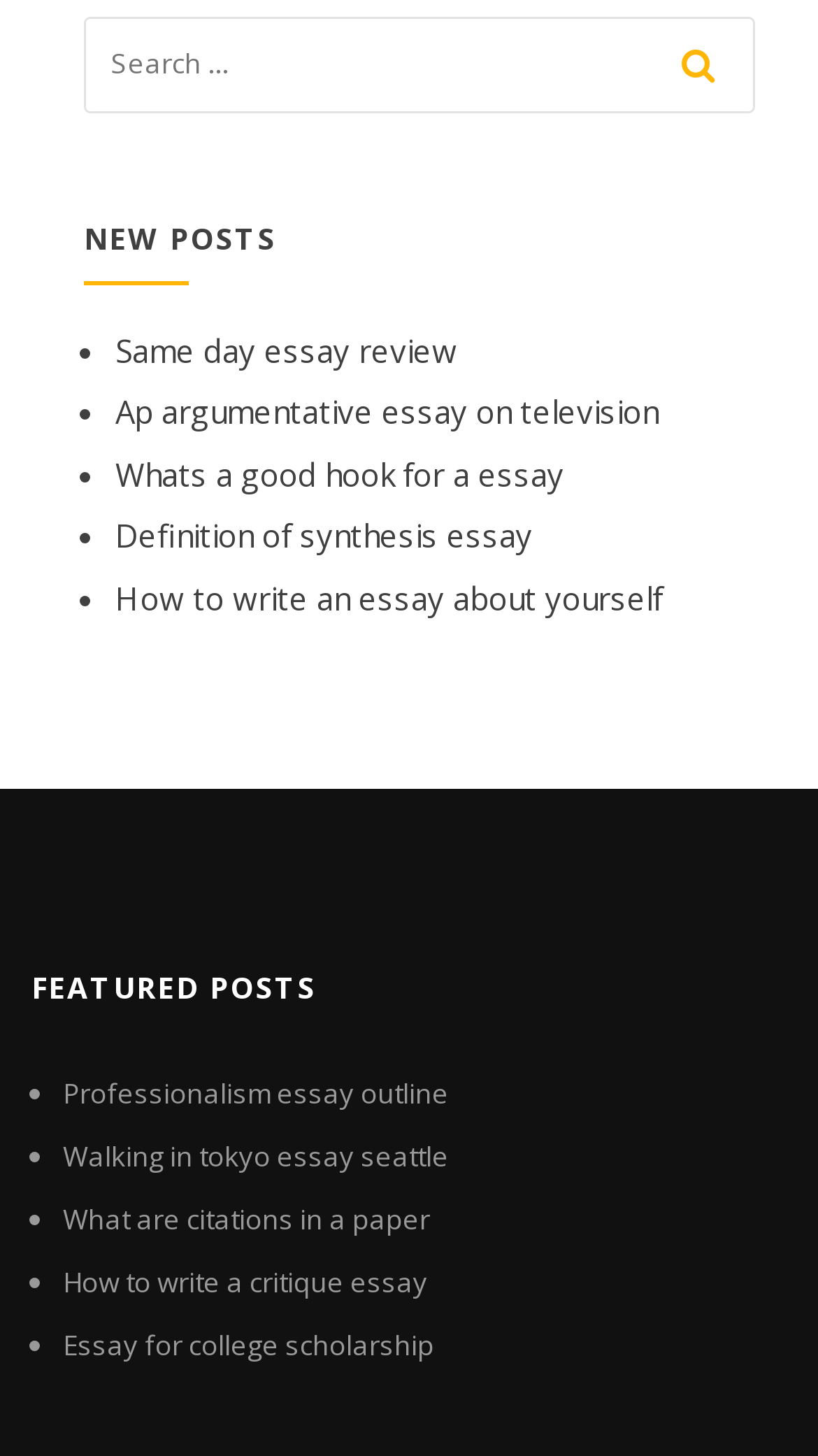Using the image as a reference, answer the following question in as much detail as possible:
What is the second link under 'FEATURED POSTS'?

I looked at the links under the 'FEATURED POSTS' heading and found that the second link is 'Walking in tokyo essay seattle'.